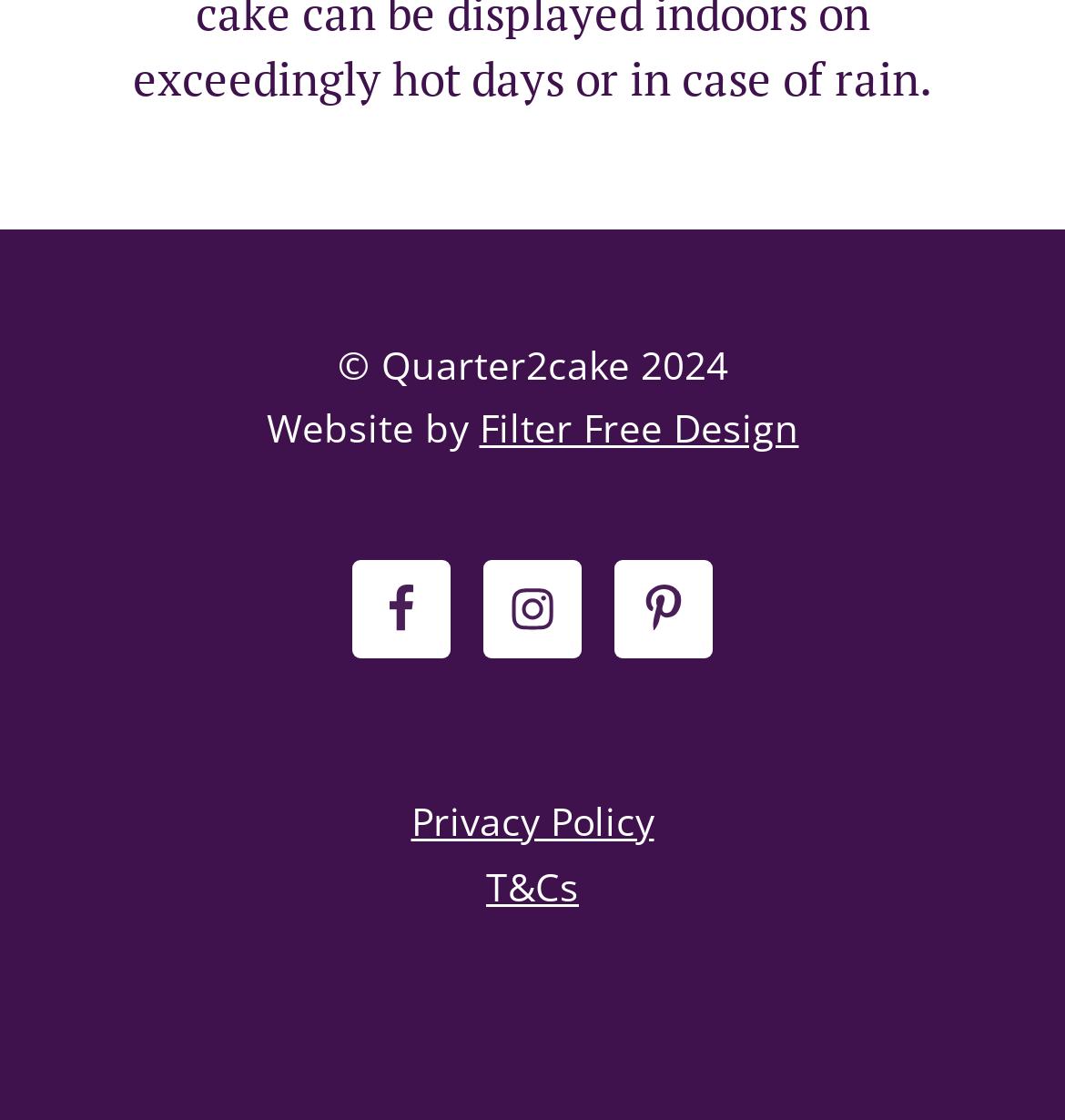Determine the bounding box coordinates for the UI element matching this description: "Filter Free Design".

[0.45, 0.359, 0.75, 0.406]